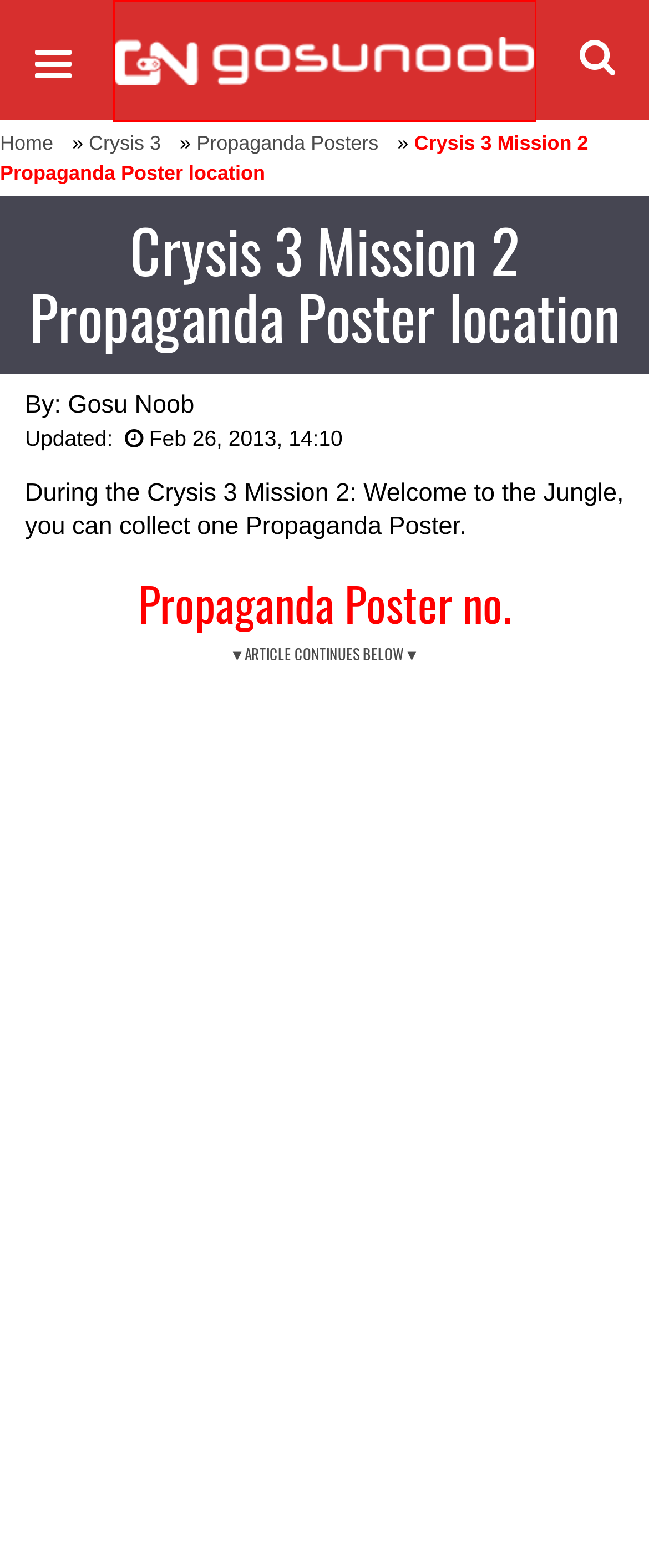A screenshot of a webpage is given with a red bounding box around a UI element. Choose the description that best matches the new webpage shown after clicking the element within the red bounding box. Here are the candidates:
A. Contact Us - GosuNoob.com Video Game News & Guides
B. GosuNoob.com Video Game News & Guides - Visual Guides for Gamers
C. crysis 3 propaganda posters Archives - GosuNoob.com Video Game News & Guides
D. Review Policy - GosuNoob.com Video Game News & Guides
E. Propaganda Posters Archives - GosuNoob.com Video Game News & Guides
F. crysis_propaganda_poster_mission_2_(1) - GosuNoob.com Video Game News & Guides
G. Gosu No0b, Author at GosuNoob.com Video Game News & Guides
H. Crysis 3 Archives - GosuNoob.com Video Game News & Guides

B